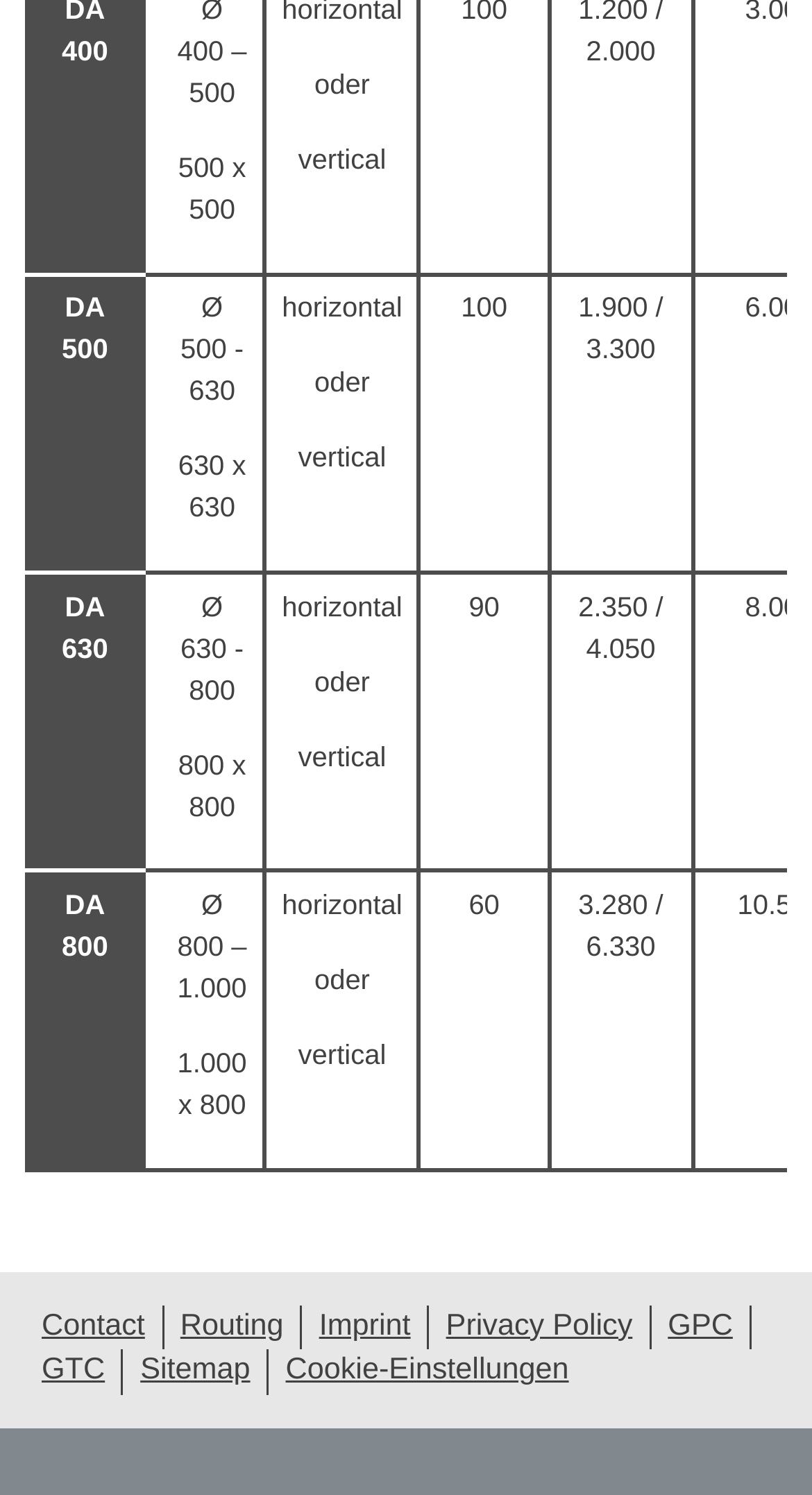Please answer the following question using a single word or phrase: What is the purpose of the grid cells?

Product specifications